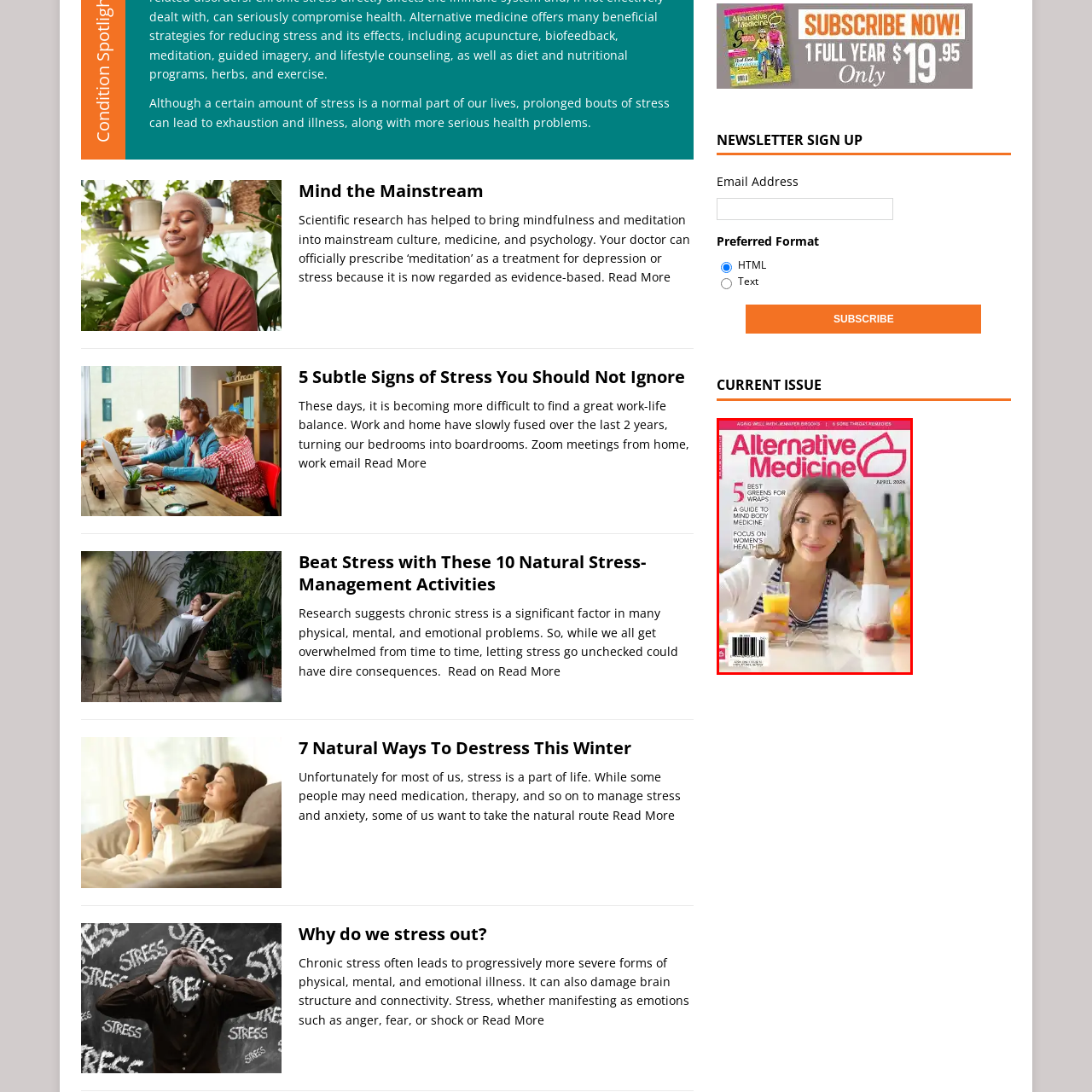Analyze the content inside the red box, What is the main theme of the magazine? Provide a short answer using a single word or phrase.

Holistic health and wellness